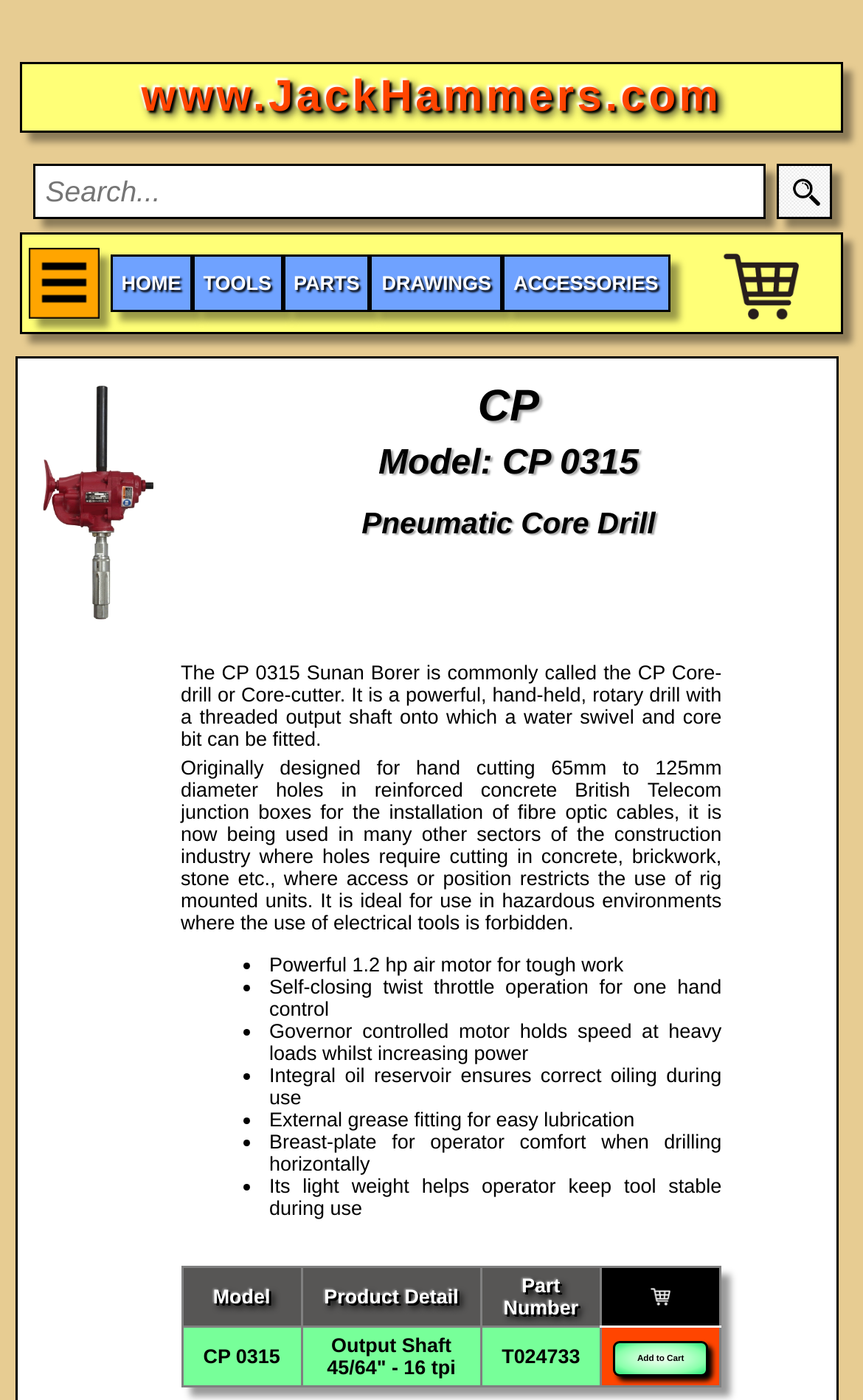Detail the webpage's structure and highlights in your description.

The webpage is about a product called "CP 0315 Core Drill", which is a pneumatic air-powered core drill for industrial use. At the top of the page, there is a heading with the website's name "www.JackHammers.com" and a search box with a submit button to the right. Below the search box, there is a navigation menu with links to "HOME", "TOOLS", "PARTS", "DRAWINGS", and "ACCESSORIES". 

To the right of the navigation menu, there is a shopping cart icon with a link to the shopping cart. Below the navigation menu, there is a product image. The product details are displayed in a section with a heading "CP" and a model number "CP 0315". 

The product description is divided into two paragraphs, explaining the features and uses of the core drill. The first paragraph describes the product as a powerful, hand-held, rotary drill for cutting holes in concrete, brickwork, and stone. The second paragraph explains its ideal use in hazardous environments where electrical tools are forbidden.

Below the product description, there is a list of features with bullet points, including a powerful 1.2 hp air motor, self-closing twist throttle operation, governor-controlled motor, integral oil reservoir, external grease fitting, breast-plate for operator comfort, and light weight for stability.

At the bottom of the page, there is a table with product details, including model, product detail, part number, and an "Add to Cart" button.